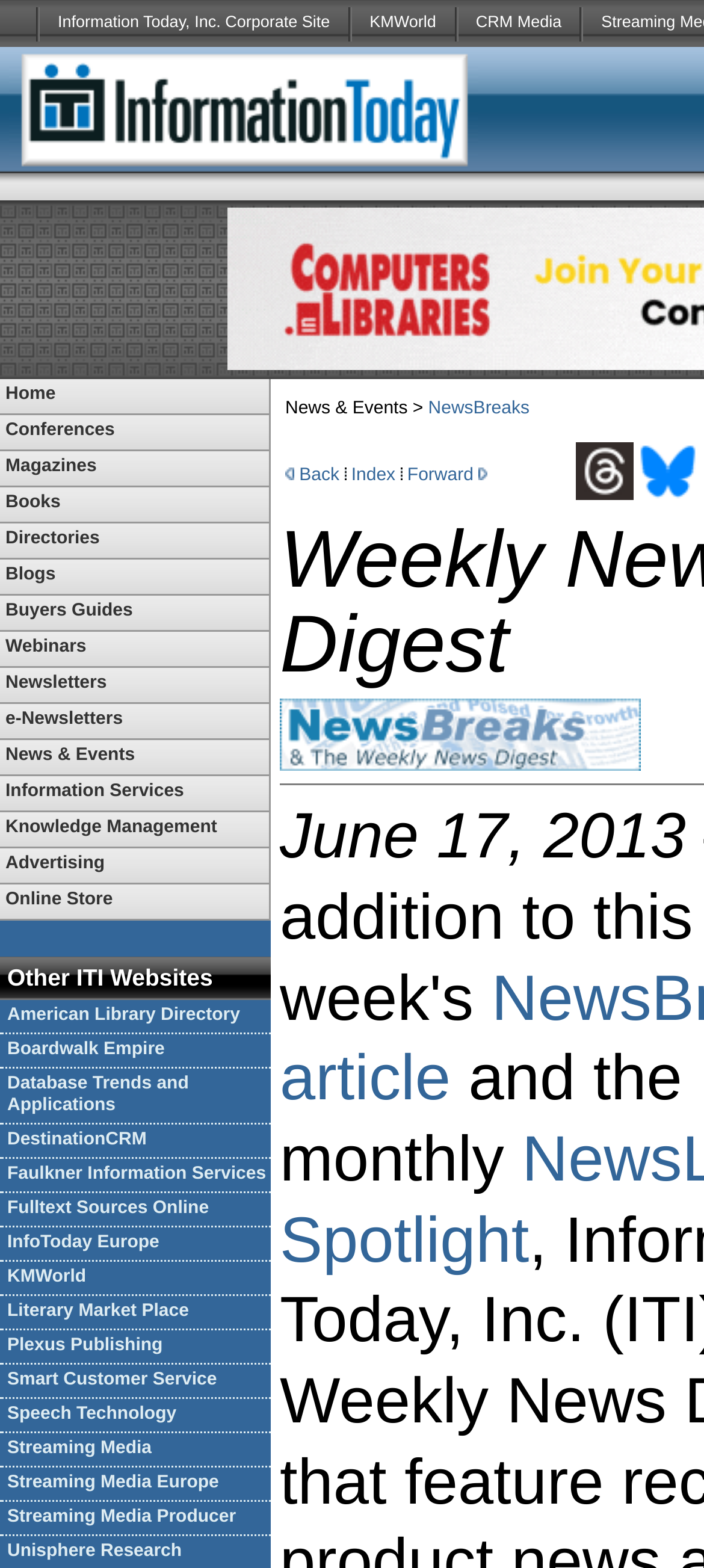Create a full and detailed caption for the entire webpage.

This webpage appears to be a news or information portal, with a focus on knowledge management and related topics. At the top of the page, there is a row of five images, each accompanied by a link to a different website or resource, including Information Today, Inc. Corporate Site, KMWorld, and CRM Media.

Below this row, there is a main content area that takes up most of the page. On the left side of this area, there is a vertical menu with links to various topics, including Home, Conferences, Magazines, Books, and more. These links are arranged in a single column, with each link separated from the others by a small gap.

To the right of the menu, there is a large block of text that appears to be a news article or press release. The title of the article is "SydneyPLUS and Affiliates Combine to Form Lucidea", and it discusses the merger of several companies to form a new knowledge management software and solutions company.

Below the article, there is a section labeled "Other ITI Websites", which lists links to various other websites related to information technology and knowledge management. These links are arranged in a single column, with each link separated from the others by a small gap.

Further down the page, there is a section with a heading "News & Events > NewsBreaks", which appears to be a news feed or archive. This section includes links to individual news articles, as well as navigation buttons to move forward and backward through the archive.

Finally, at the bottom of the page, there is a row of links and images, including a link to "Threads" and an image of a thread or yarn, as well as a link to "bluesky" and an image of a blue sky. The purpose of these links and images is not entirely clear, but they may be related to community or discussion features on the website.